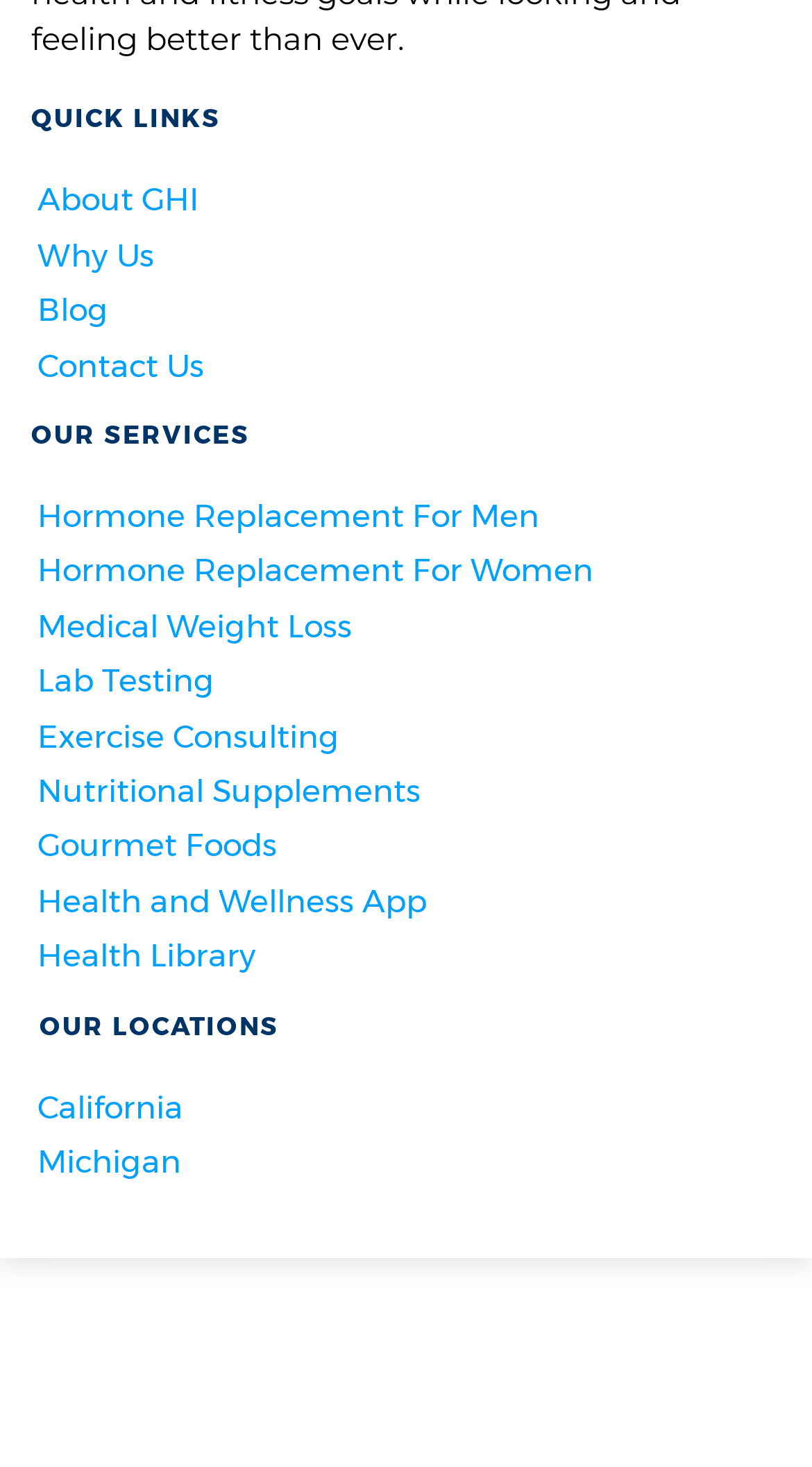Identify the bounding box coordinates of the HTML element based on this description: "Contact Us".

[0.038, 0.234, 0.962, 0.264]